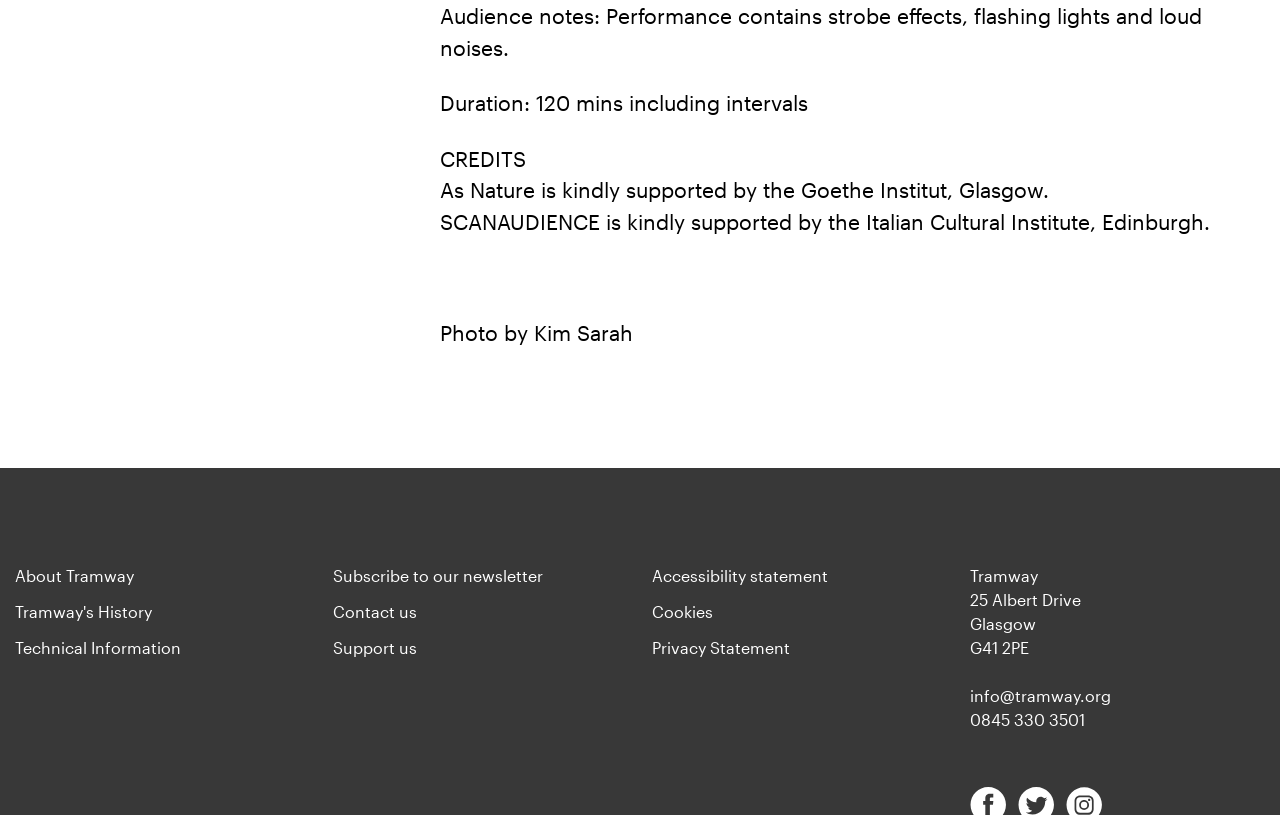Locate the bounding box coordinates of the area where you should click to accomplish the instruction: "View accessibility statement".

[0.509, 0.695, 0.647, 0.718]